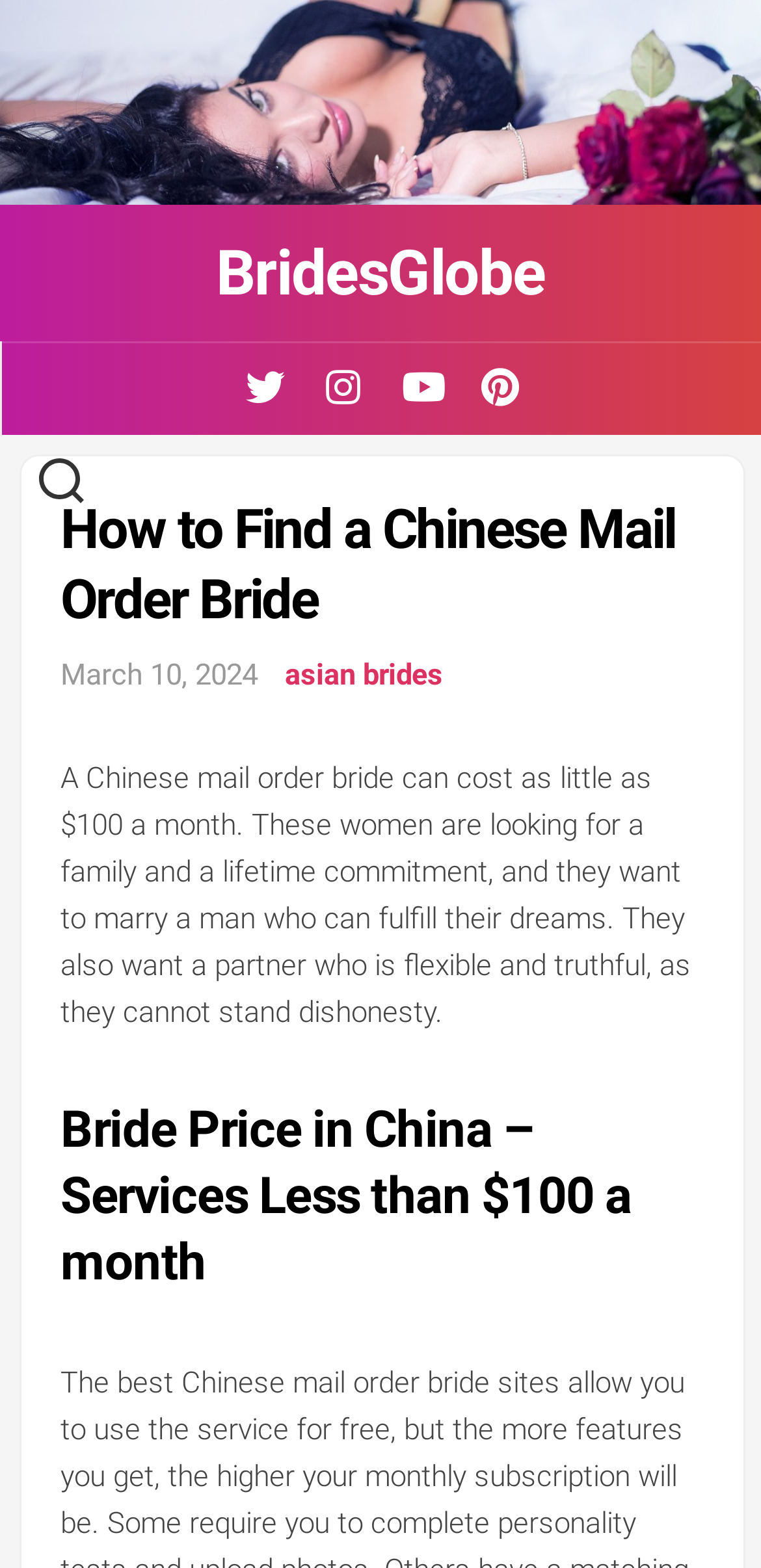Please determine the bounding box coordinates, formatted as (top-left x, top-left y, bottom-right x, bottom-right y), with all values as floating point numbers between 0 and 1. Identify the bounding box of the region described as: title="Instagram"

[0.4, 0.222, 0.503, 0.272]